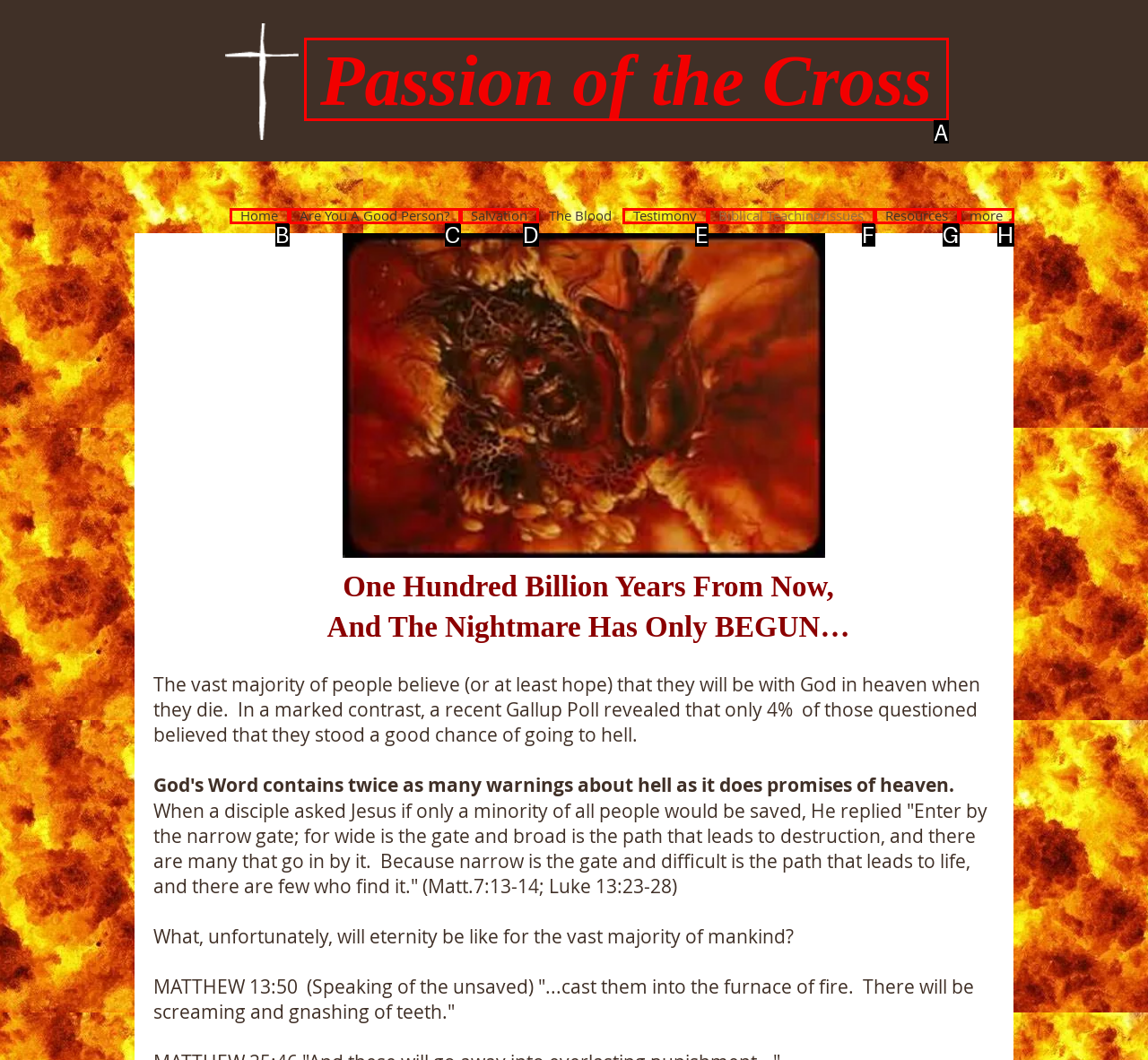For the task "Read the 'Passion of the Cross' heading", which option's letter should you click? Answer with the letter only.

A